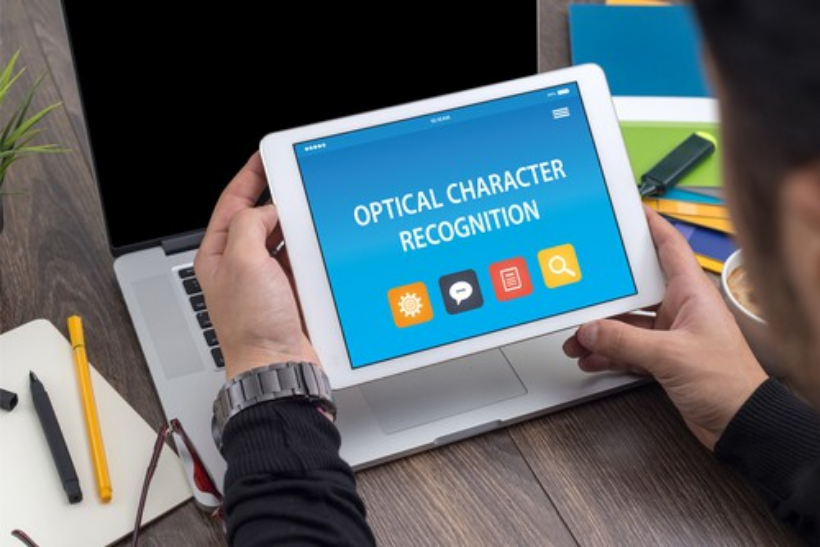Using the image as a reference, answer the following question in as much detail as possible:
What is the color of the background on the tablet screen?

The vibrant blue background on the tablet screen enhances the legibility of the title 'OPTICAL CHARACTER RECOGNITION', making it more visible and prominent.